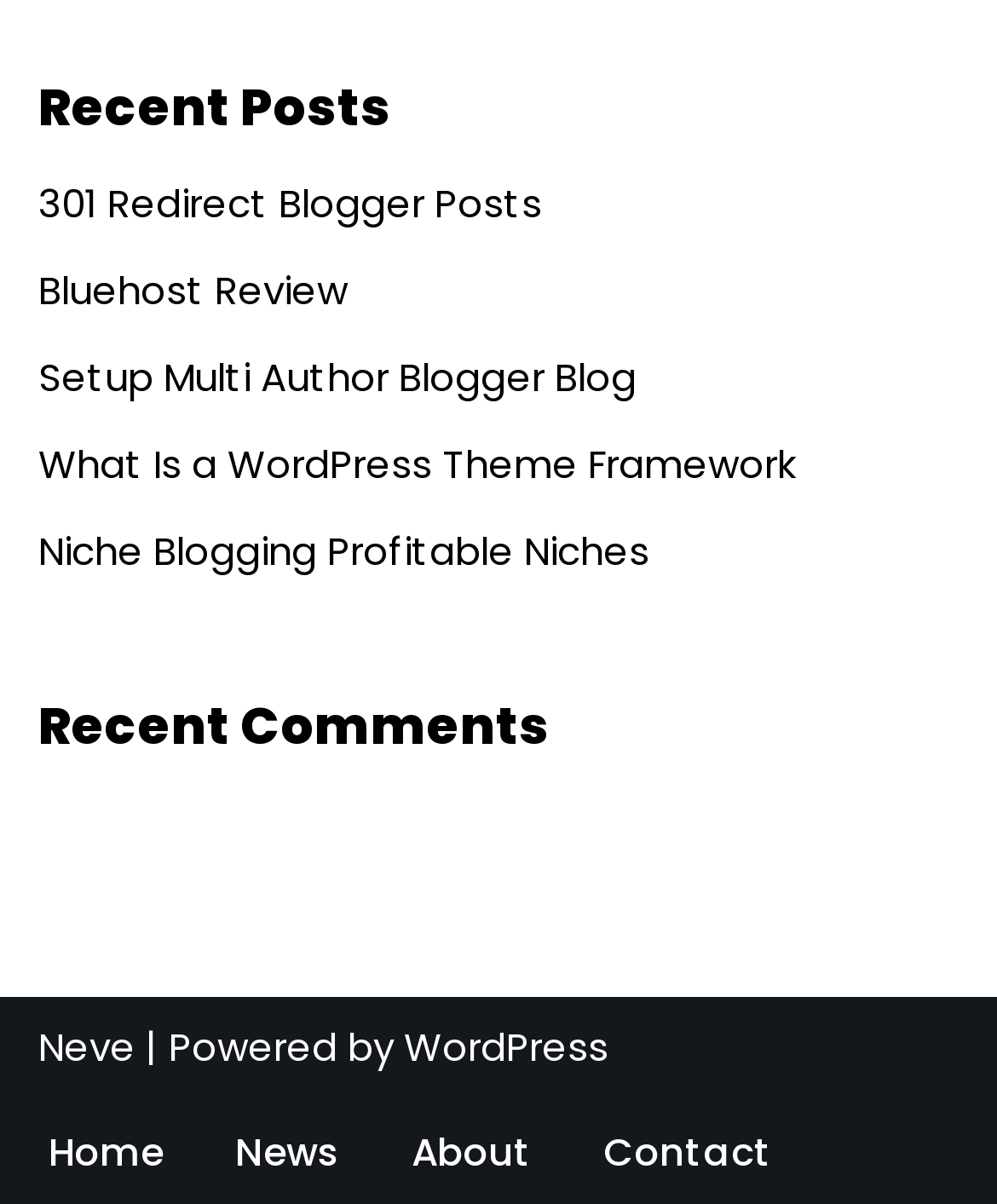Using the description: "Contact", determine the UI element's bounding box coordinates. Ensure the coordinates are in the format of four float numbers between 0 and 1, i.e., [left, top, right, bottom].

[0.605, 0.93, 0.774, 0.983]